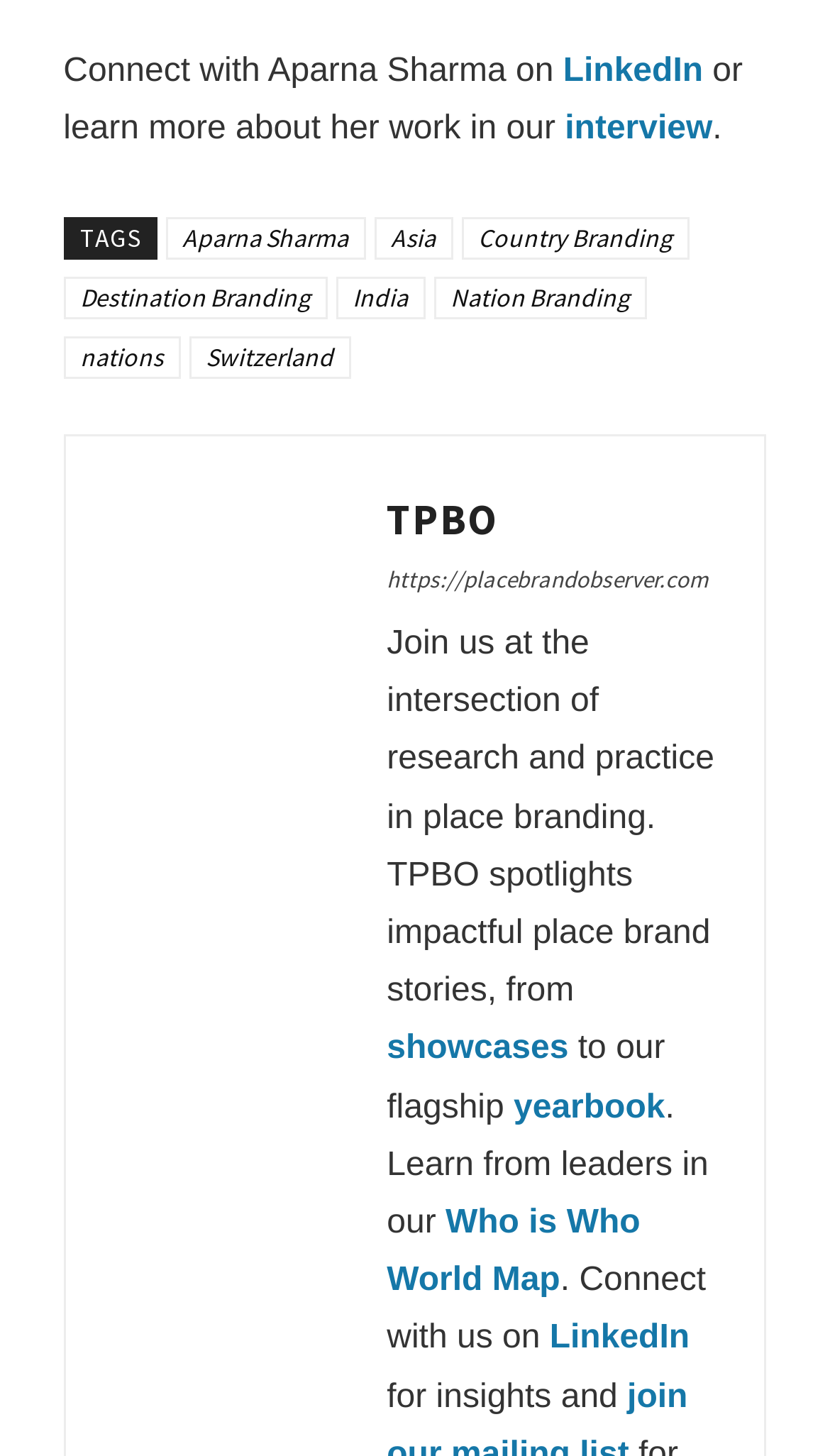Please identify the bounding box coordinates for the region that you need to click to follow this instruction: "Explore tags related to Aparna Sharma".

[0.199, 0.149, 0.44, 0.178]